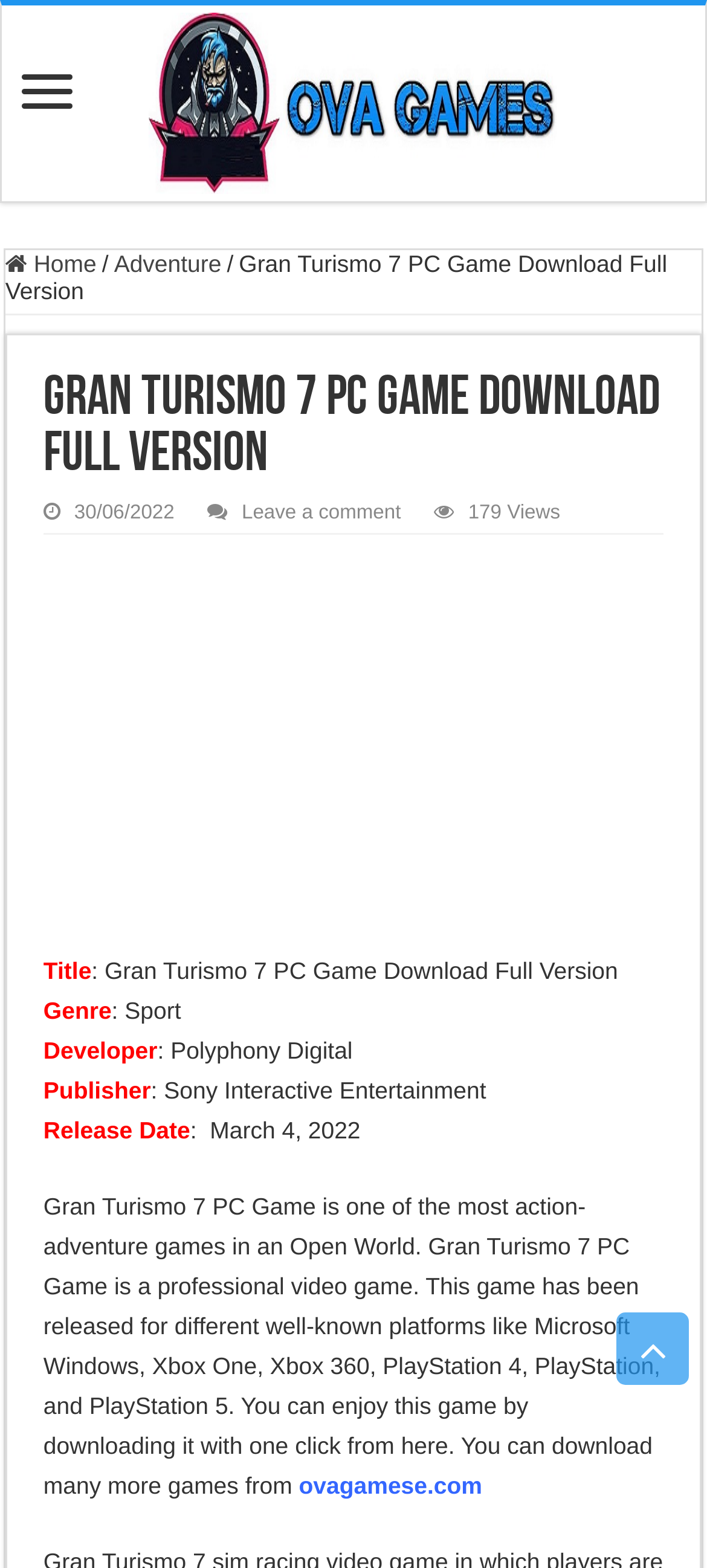Identify the bounding box of the HTML element described as: "title="Ova Games"".

[0.209, 0.048, 0.791, 0.08]